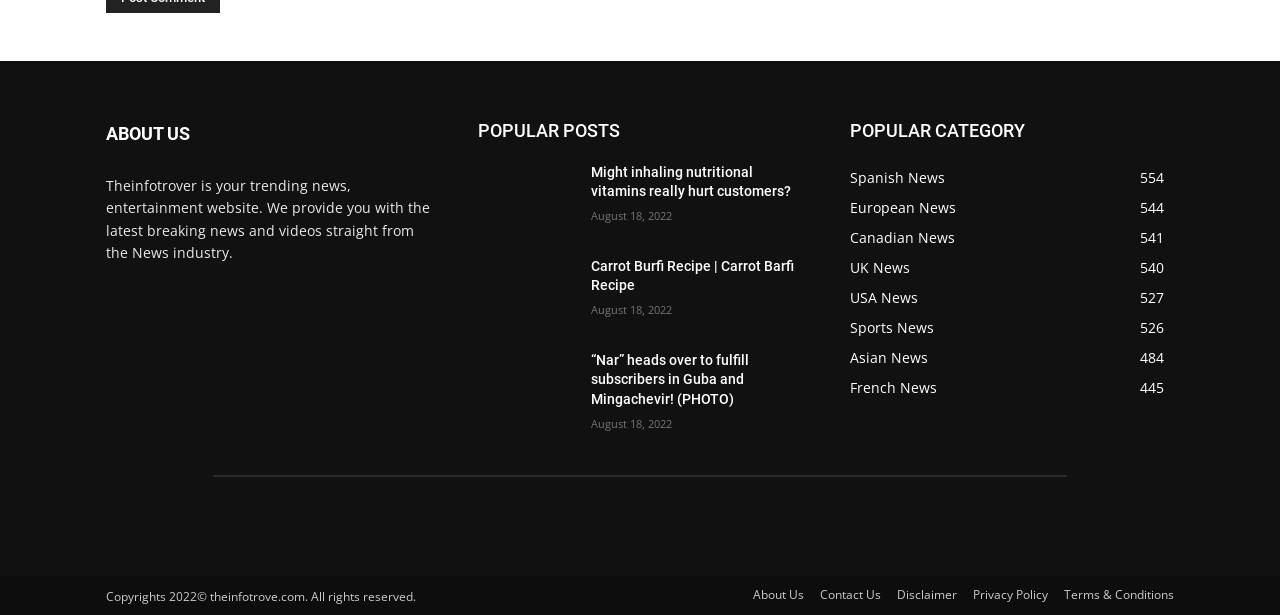Provide the bounding box coordinates of the section that needs to be clicked to accomplish the following instruction: "View 'Carrot Burfi Recipe | Carrot Barfi Recipe'."

[0.373, 0.418, 0.449, 0.528]